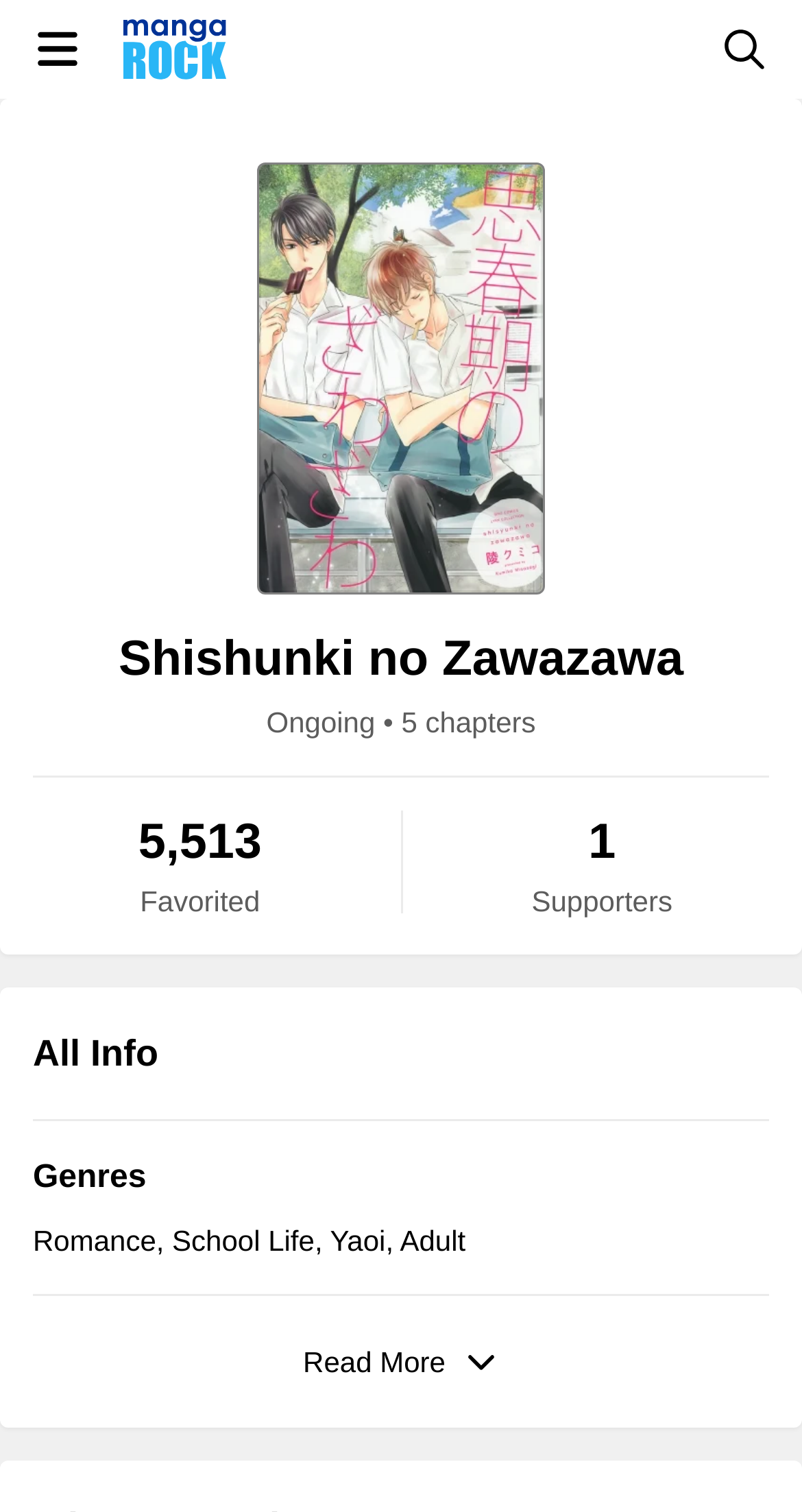Please answer the following question using a single word or phrase: 
What are the genres of the manga?

Romance, School Life, Yaoi, Adult